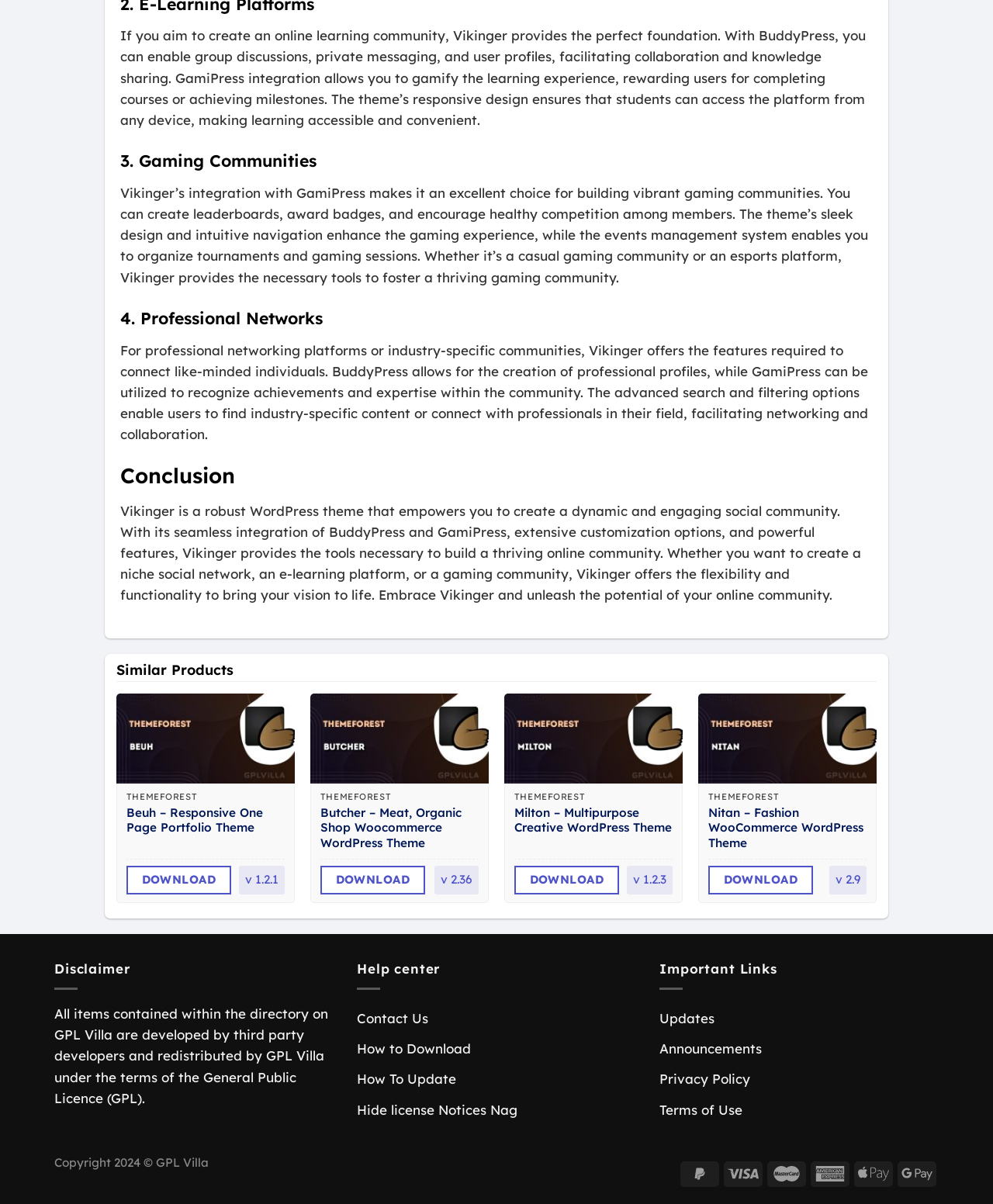Specify the bounding box coordinates of the element's region that should be clicked to achieve the following instruction: "Download Nitan – Fashion WooCommerce WordPress Theme". The bounding box coordinates consist of four float numbers between 0 and 1, in the format [left, top, right, bottom].

[0.703, 0.576, 0.883, 0.651]